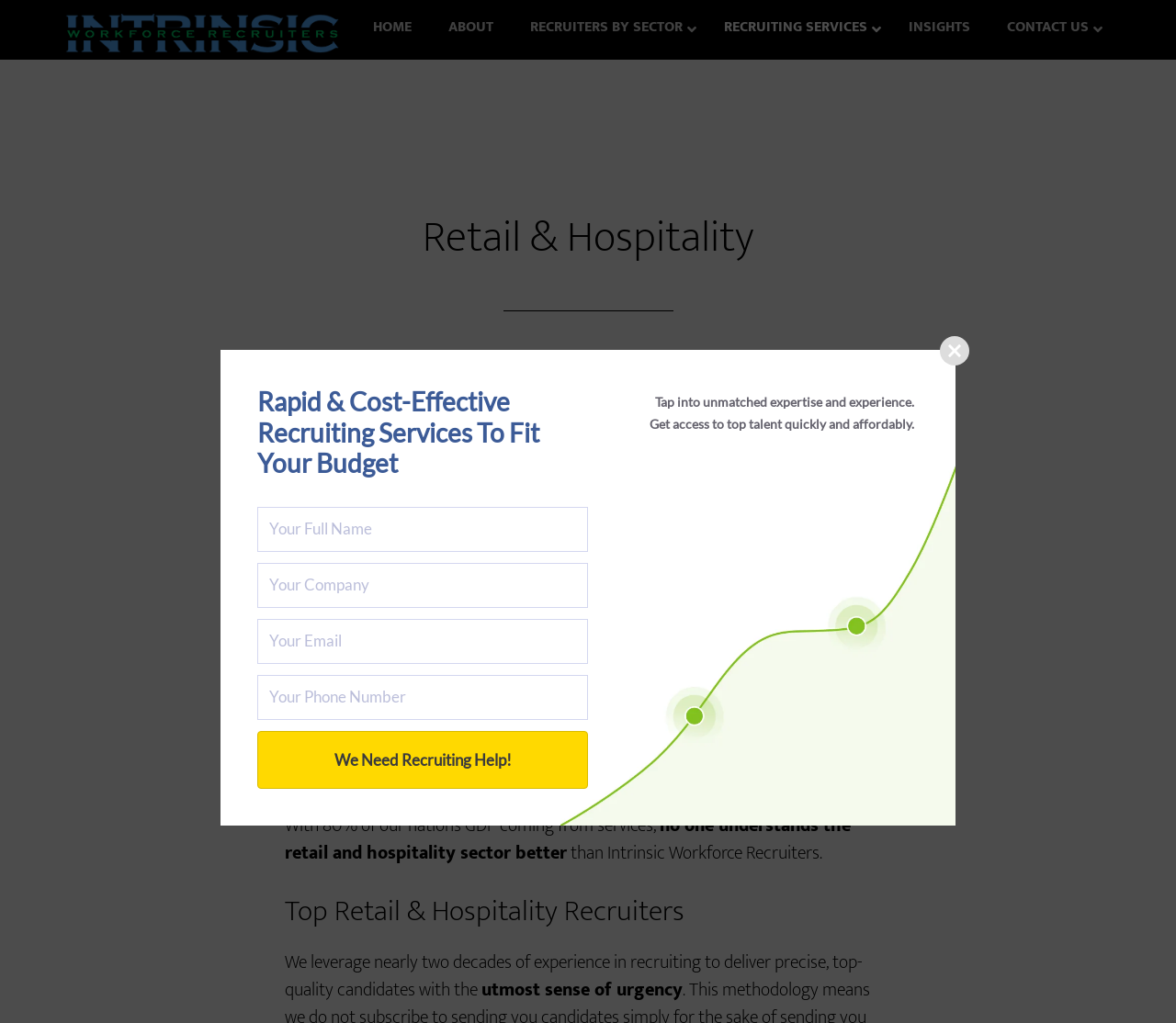Can you provide the bounding box coordinates for the element that should be clicked to implement the instruction: "Click the 'We Need Recruiting Help!' button"?

[0.219, 0.714, 0.5, 0.771]